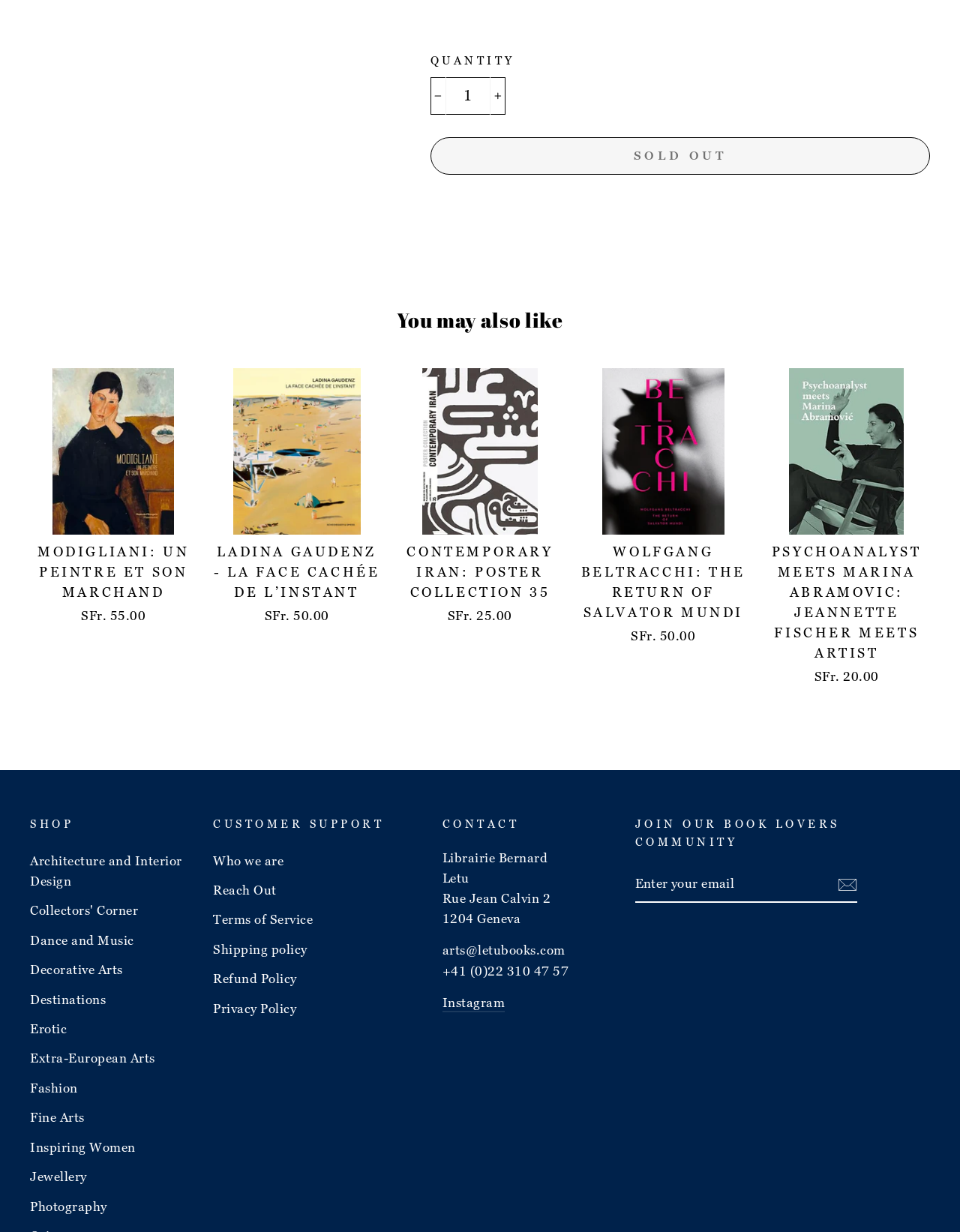Highlight the bounding box coordinates of the region I should click on to meet the following instruction: "Quick view MODIGLIANI: UN PEINTRE ET SON MARCHAND".

[0.031, 0.299, 0.205, 0.512]